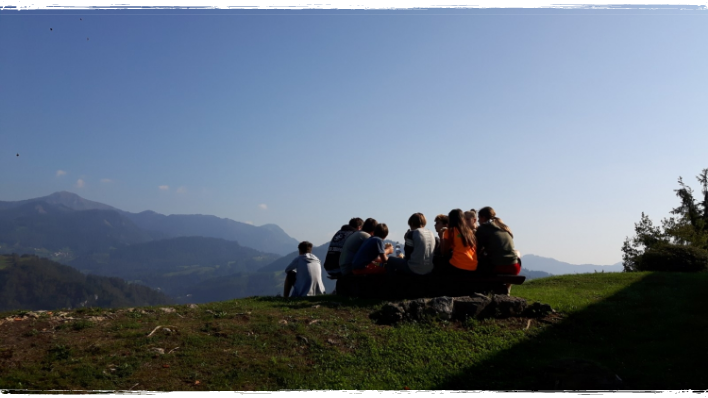Respond to the question with just a single word or phrase: 
What is the purpose of the setting?

Learning and reflection